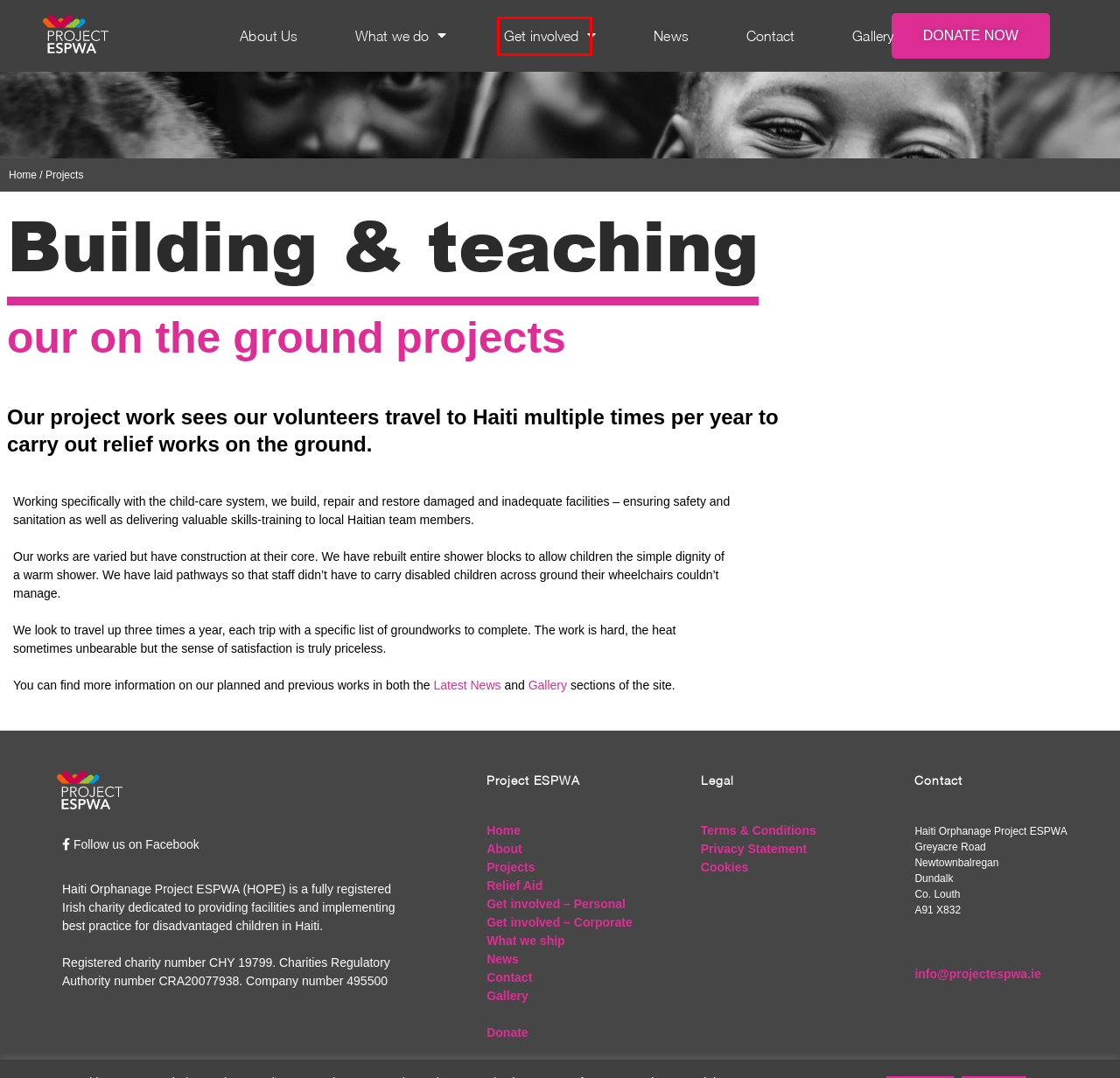You are given a screenshot of a webpage with a red bounding box around an element. Choose the most fitting webpage description for the page that appears after clicking the element within the red bounding box. Here are the candidates:
A. Get Involved - Haiti Orphanage Project ESPWA
B. About Us - Haiti Orphanage Project ESPWA
C. News - Haiti Orphanage Project ESPWA
D. Terms and Conditions - Haiti Orphanage Project ESPWA
E. Corporate - Haiti Orphanage Project ESPWA
F. Gallery - Haiti Orphanage Project ESPWA
G. Donations - Haiti Orphanage Project ESPWA
H. Home - Haiti Orphanage Project ESPWA

A